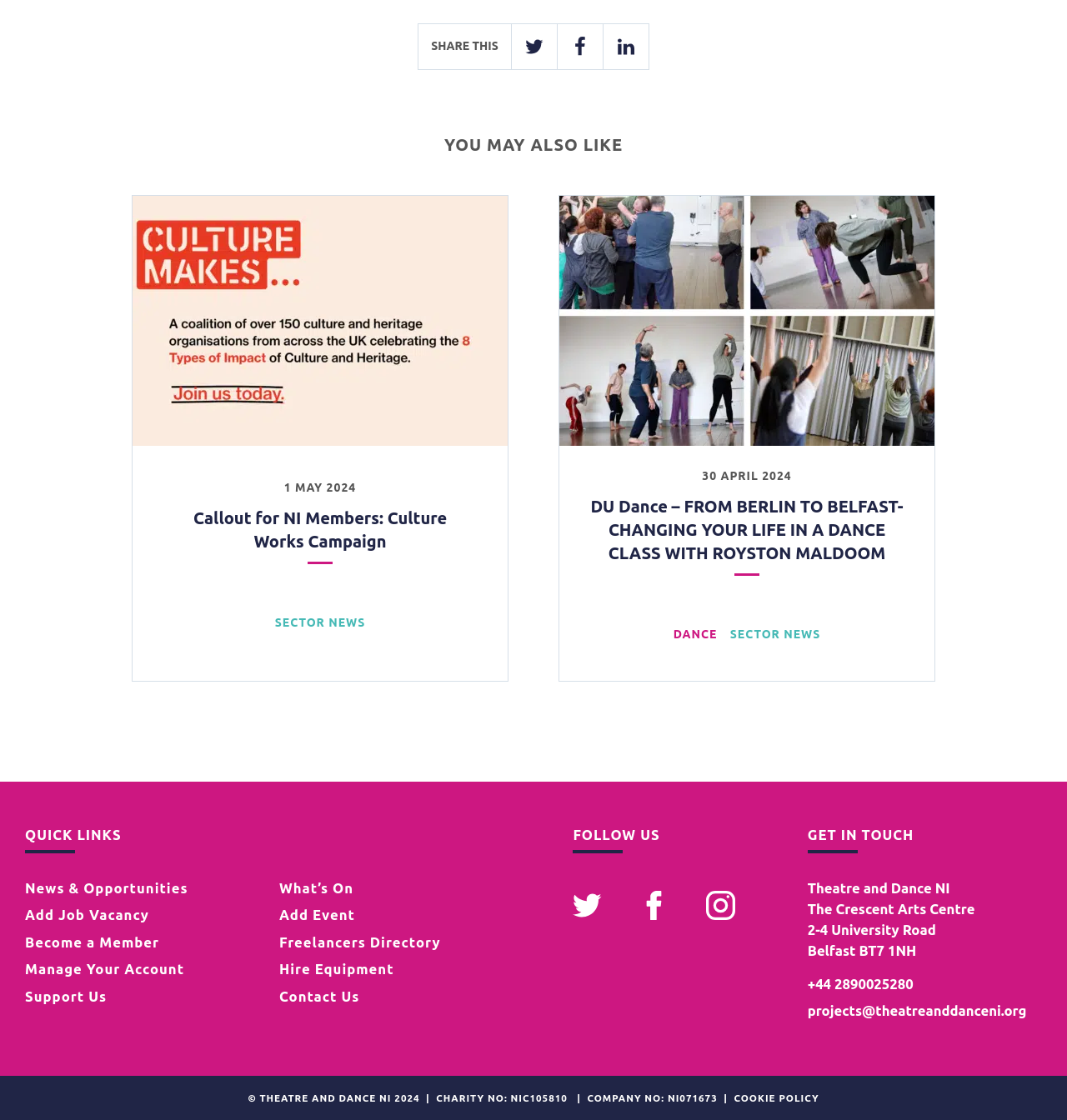Locate the bounding box coordinates of the element I should click to achieve the following instruction: "Share on Twitter".

[0.479, 0.021, 0.522, 0.062]